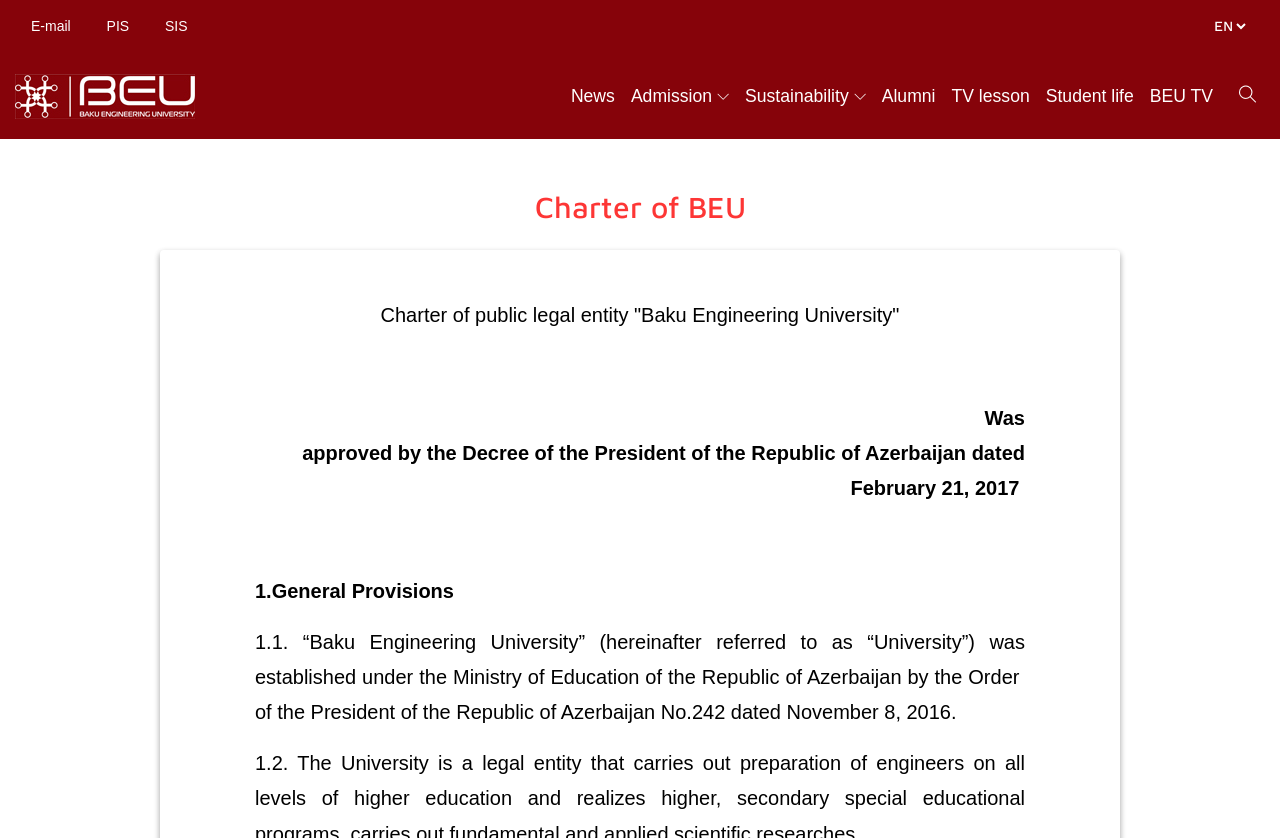Could you specify the bounding box coordinates for the clickable section to complete the following instruction: "View news"?

[0.44, 0.063, 0.487, 0.166]